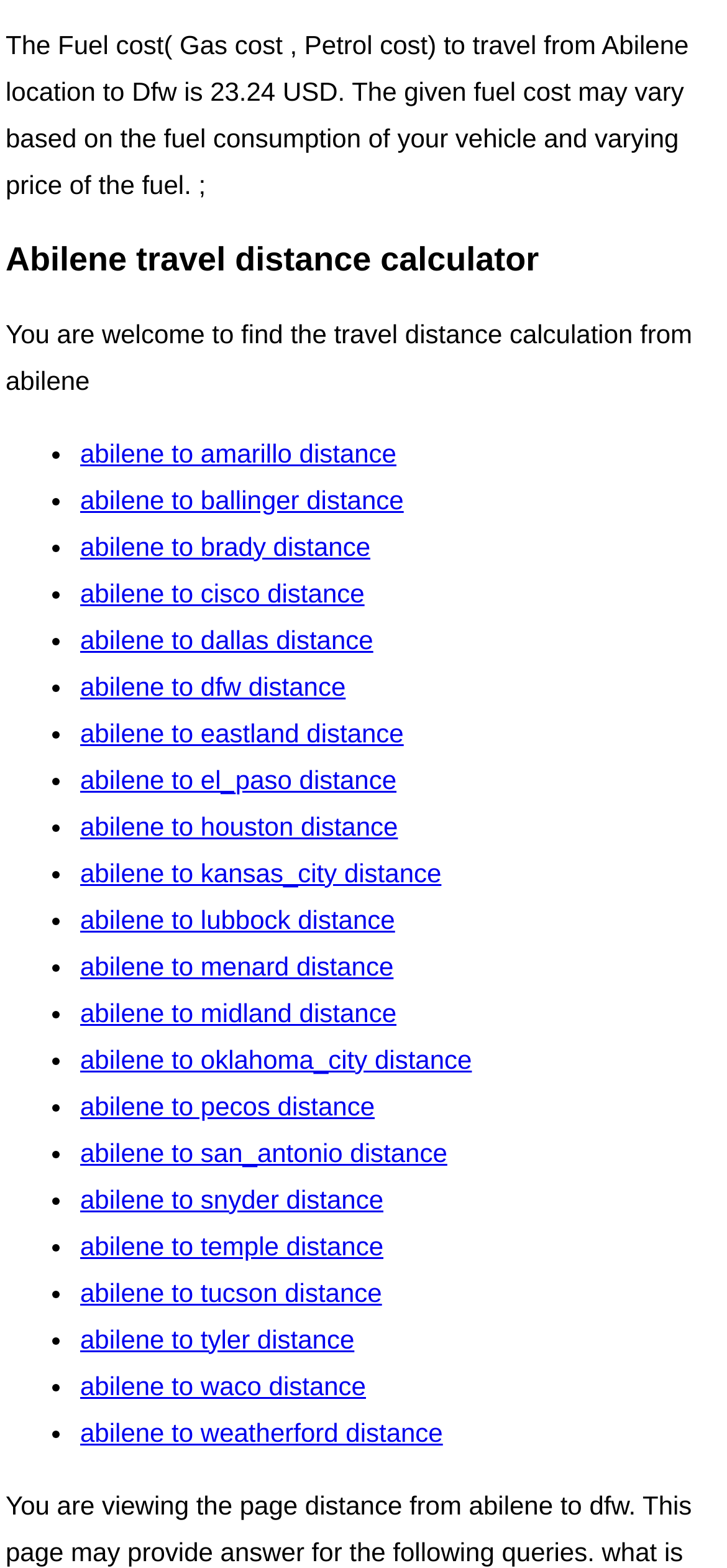From the given element description: "abilene to oklahoma_city distance", find the bounding box for the UI element. Provide the coordinates as four float numbers between 0 and 1, in the order [left, top, right, bottom].

[0.11, 0.666, 0.649, 0.685]